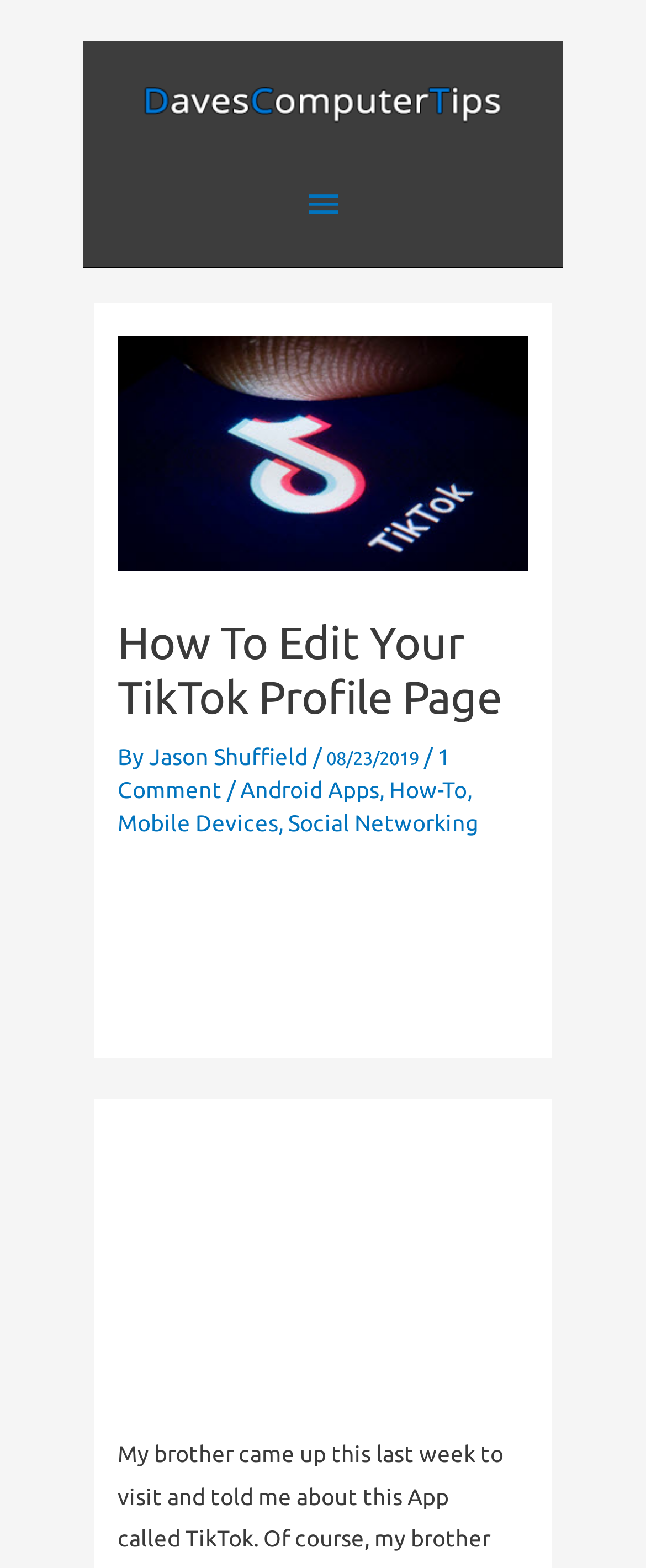Select the bounding box coordinates of the element I need to click to carry out the following instruction: "Check the privacy policy".

None